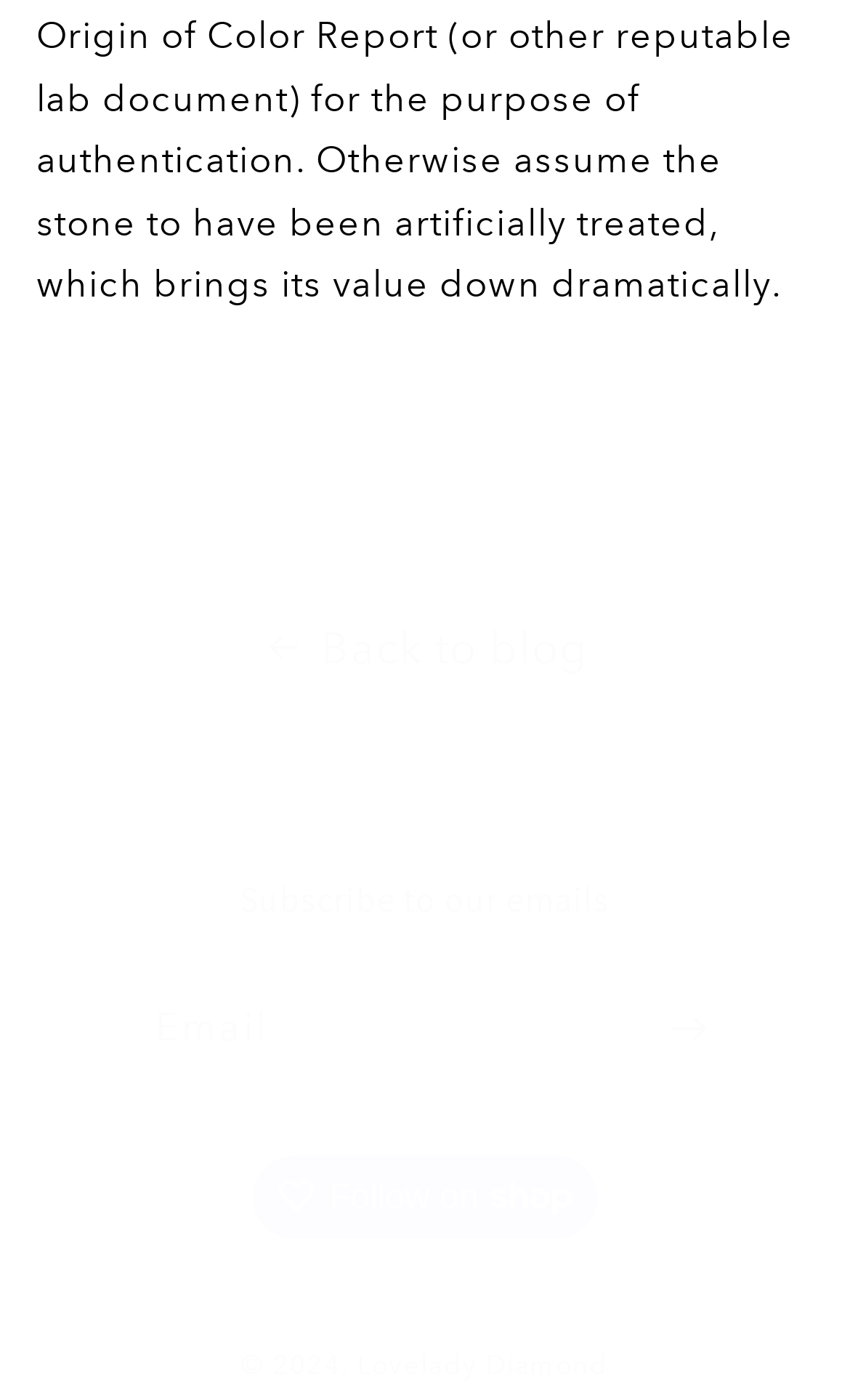Identify the bounding box coordinates of the HTML element based on this description: "Follow on Following on".

[0.297, 0.826, 0.703, 0.884]